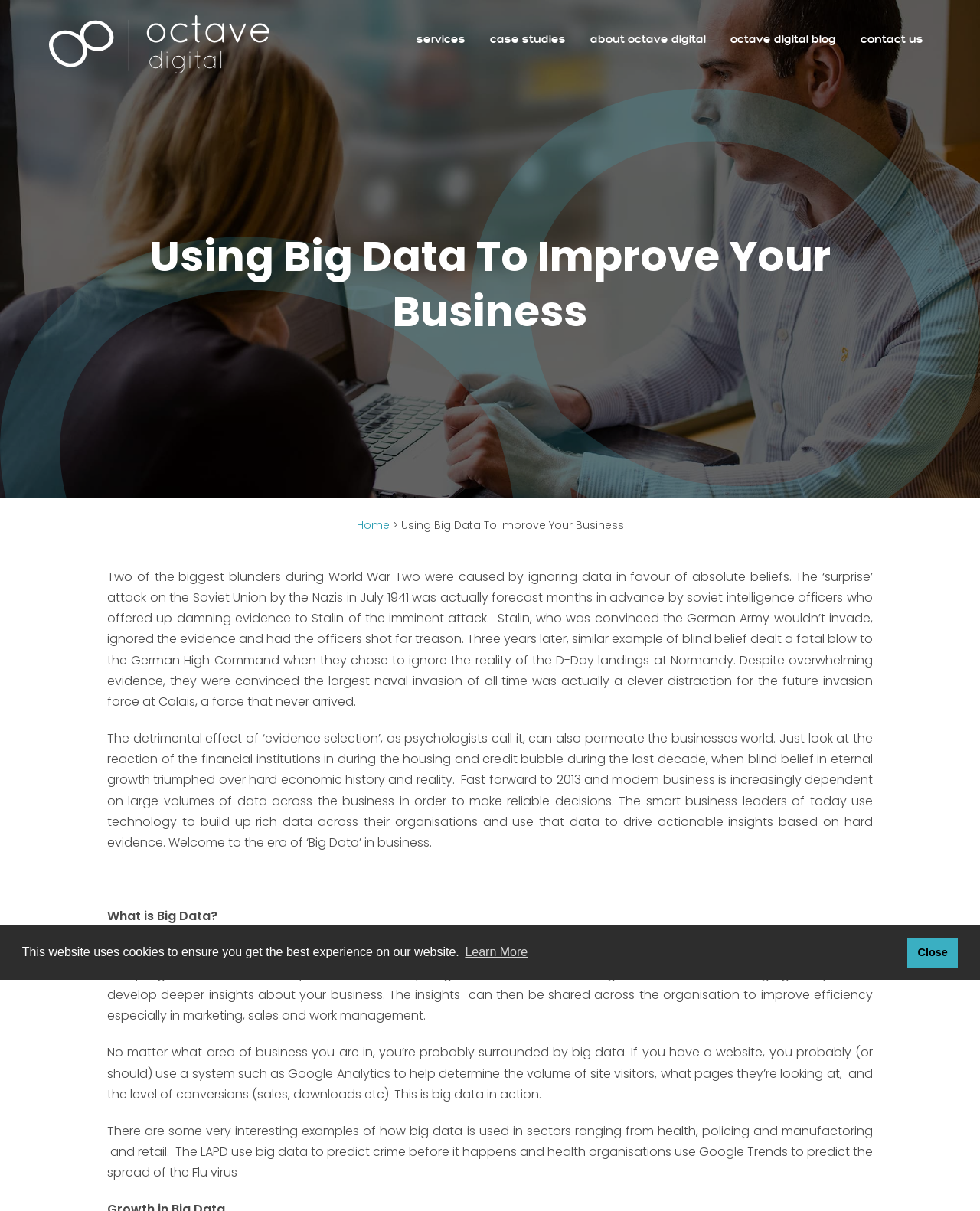Please specify the bounding box coordinates in the format (top-left x, top-left y, bottom-right x, bottom-right y), with all values as floating point numbers between 0 and 1. Identify the bounding box of the UI element described by: Octave Digital Blog

[0.738, 0.026, 0.861, 0.038]